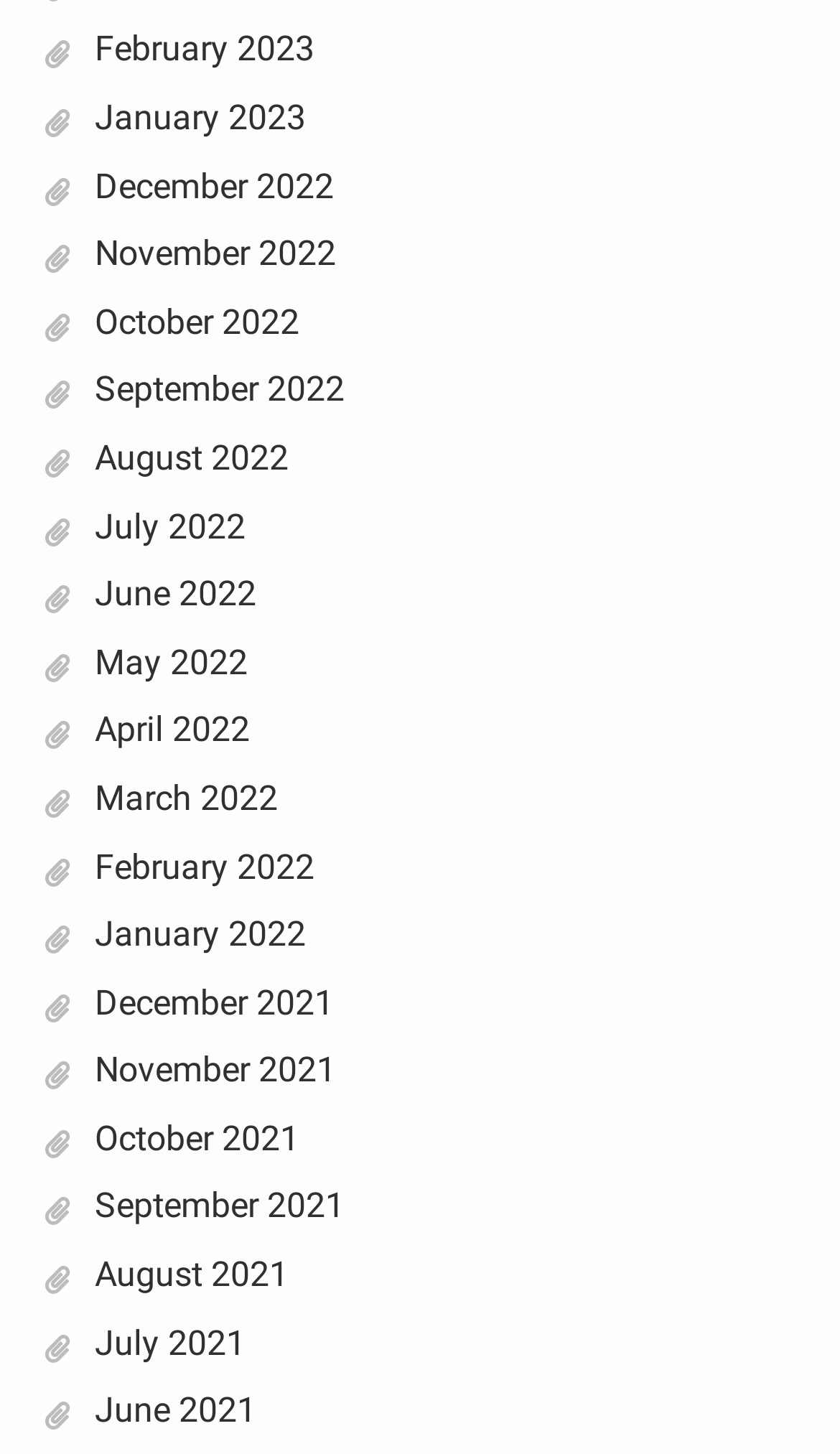Determine the coordinates of the bounding box for the clickable area needed to execute this instruction: "view January 2022".

[0.112, 0.628, 0.364, 0.656]